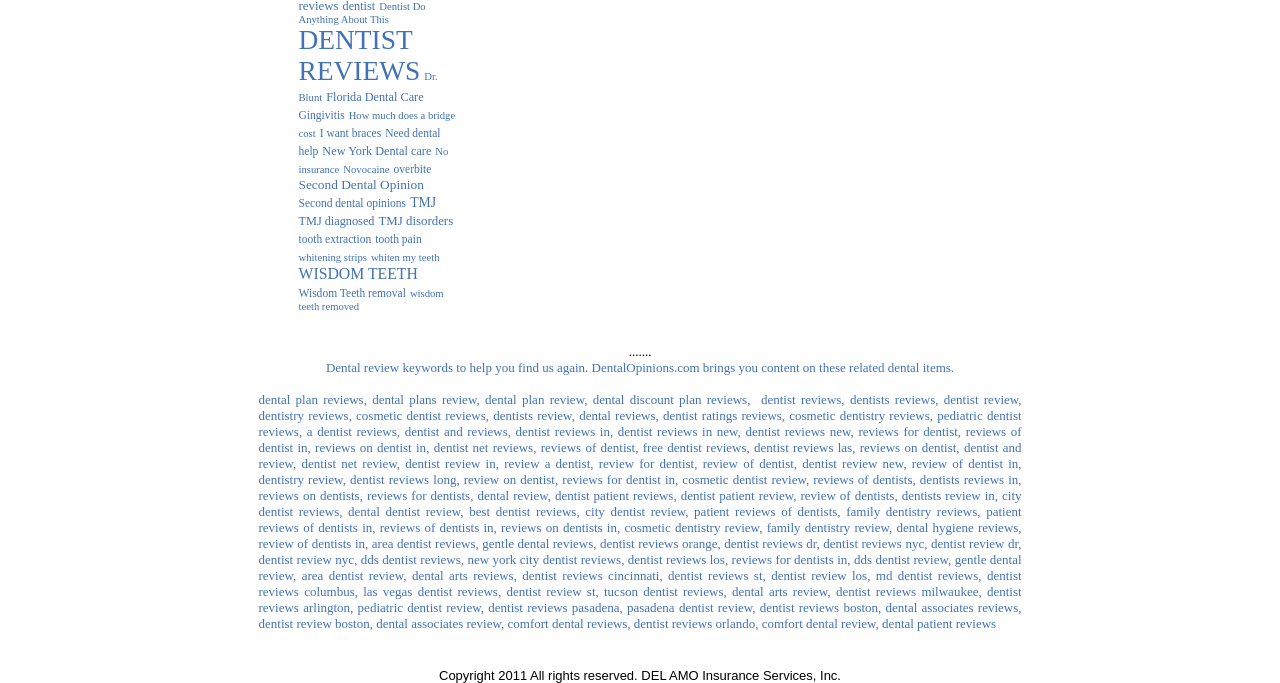How many links are related to 'dentist reviews'? Please answer the question using a single word or phrase based on the image.

Multiple